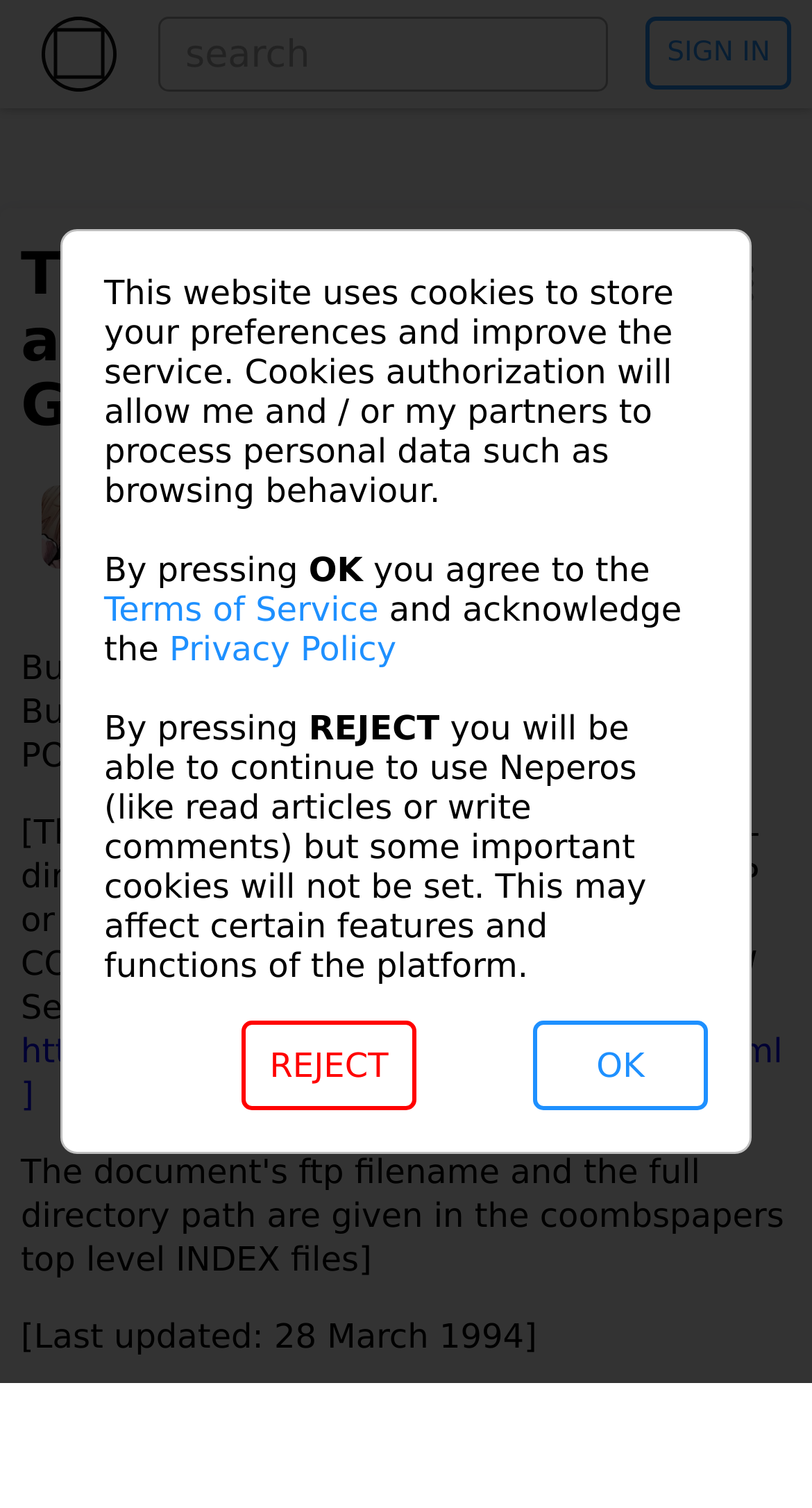Determine the bounding box coordinates of the clickable region to execute the instruction: "Sign in to the website". The coordinates should be four float numbers between 0 and 1, denoted as [left, top, right, bottom].

[0.796, 0.011, 0.974, 0.059]